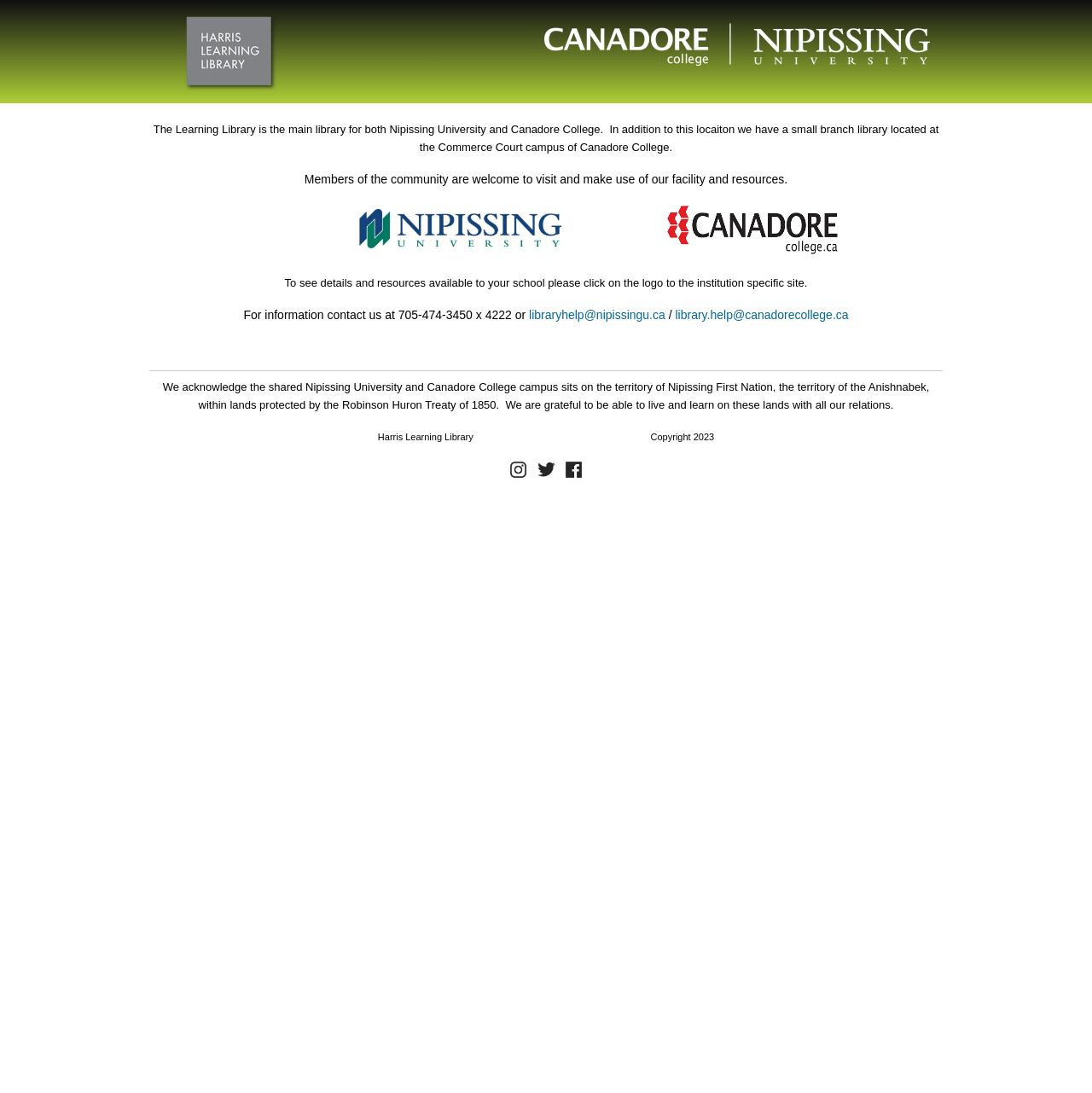Identify the bounding box for the UI element that is described as follows: "alt="Nipissing University Logo"".

[0.671, 0.062, 0.863, 0.073]